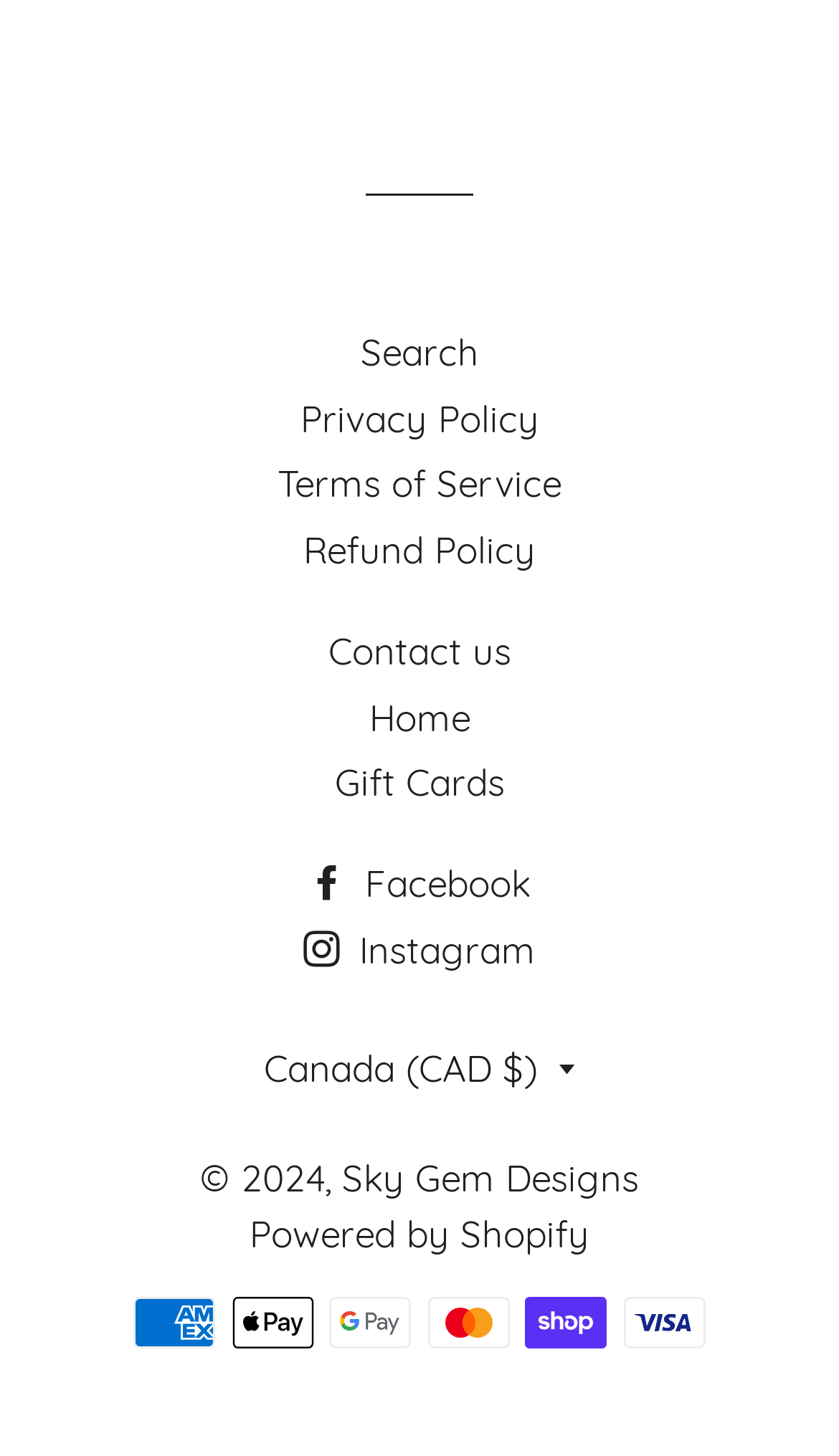What is the name of the company powering the website?
Using the image, provide a detailed and thorough answer to the question.

The question can be answered by looking at the link at the bottom of the webpage with the text 'Powered by Shopify', indicating that Shopify is the company powering the website.